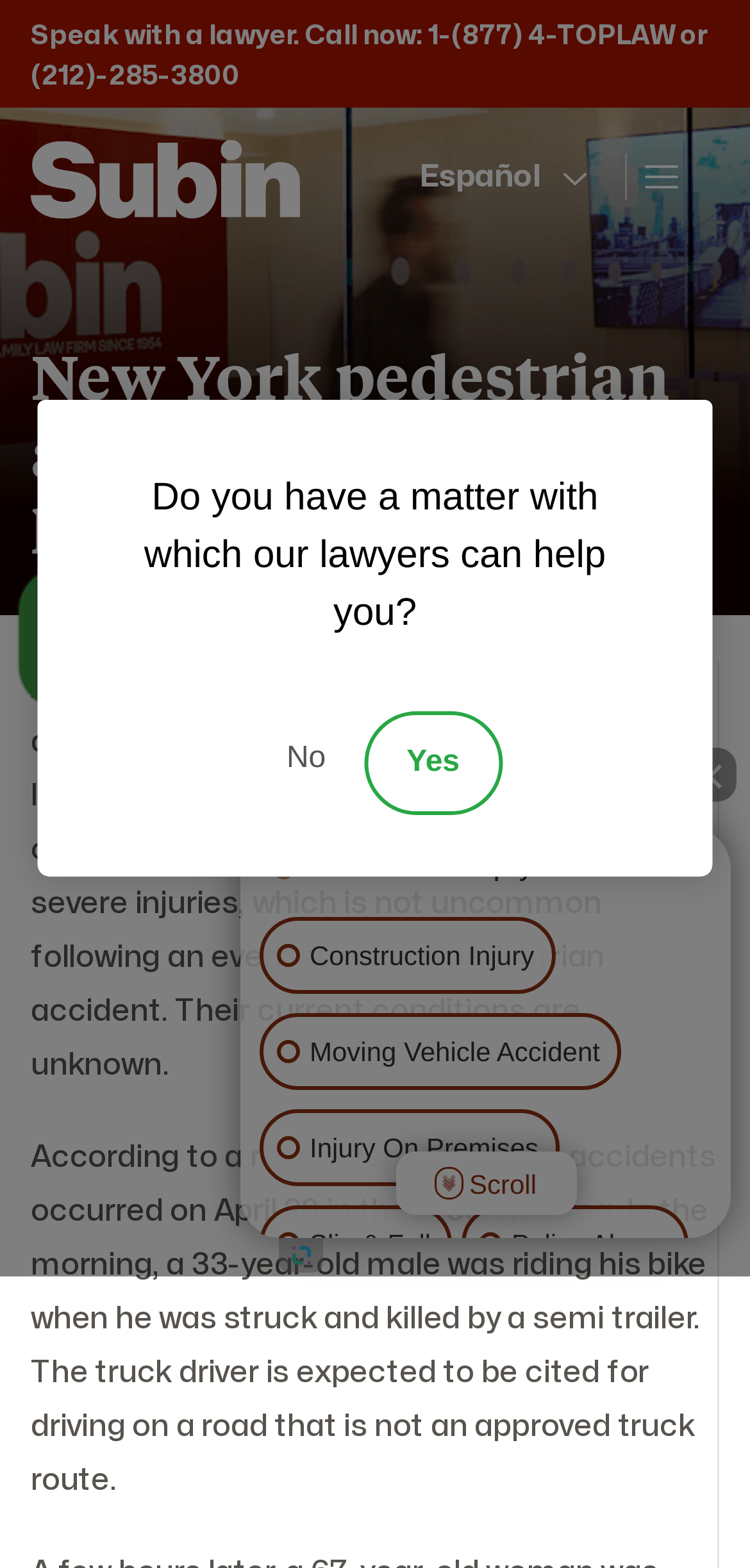Respond with a single word or phrase to the following question: What is the language of the webpage?

English